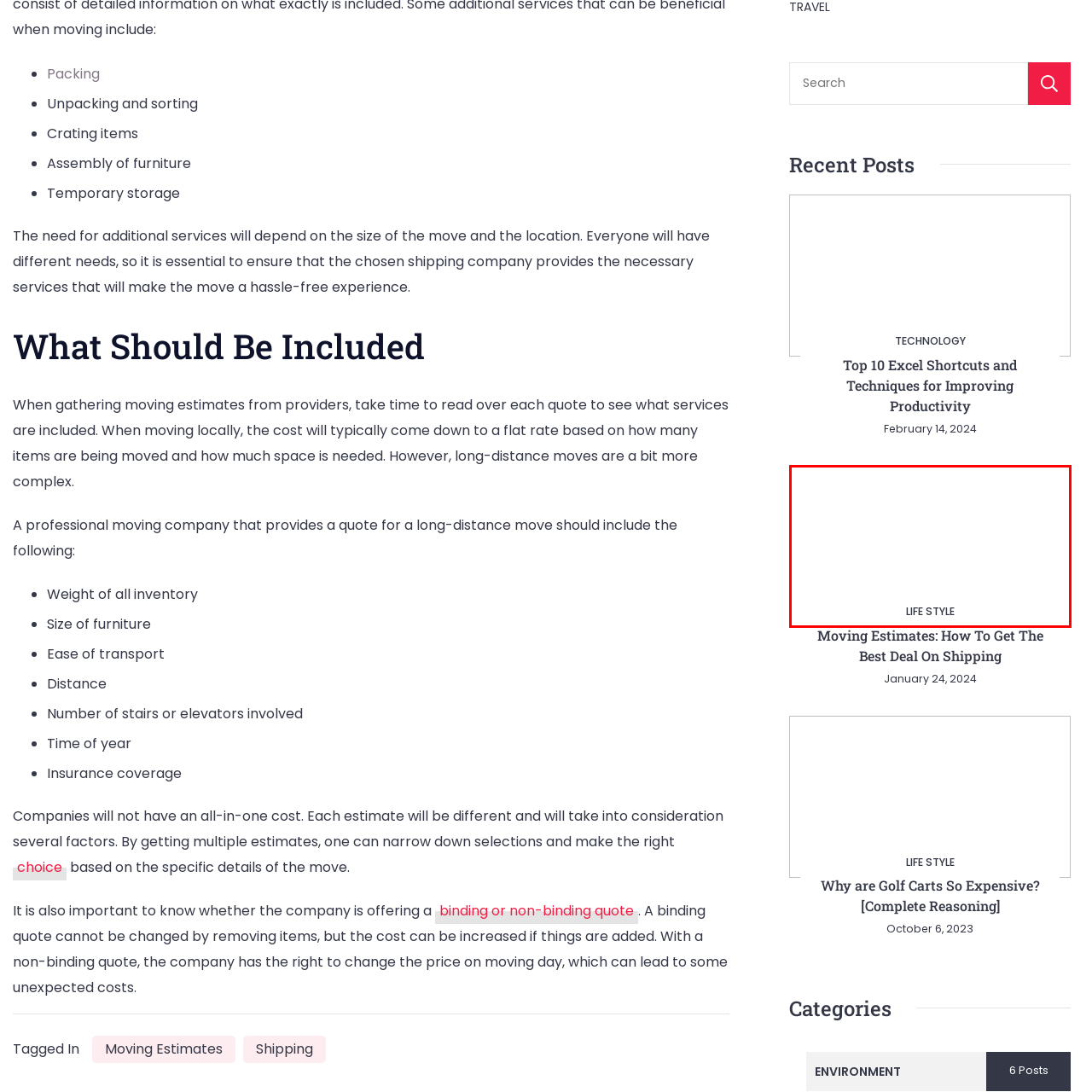Please analyze the portion of the image highlighted by the red bounding box and respond to the following question with a detailed explanation based on what you see: What design style is used in the webpage section?

The design of the webpage section is clean and minimalist, which allows for easy readability and makes the heading 'LIFE STYLE' prominent, emphasizing the significance of lifestyle issues and inviting viewers to explore further articles or posts within this category.